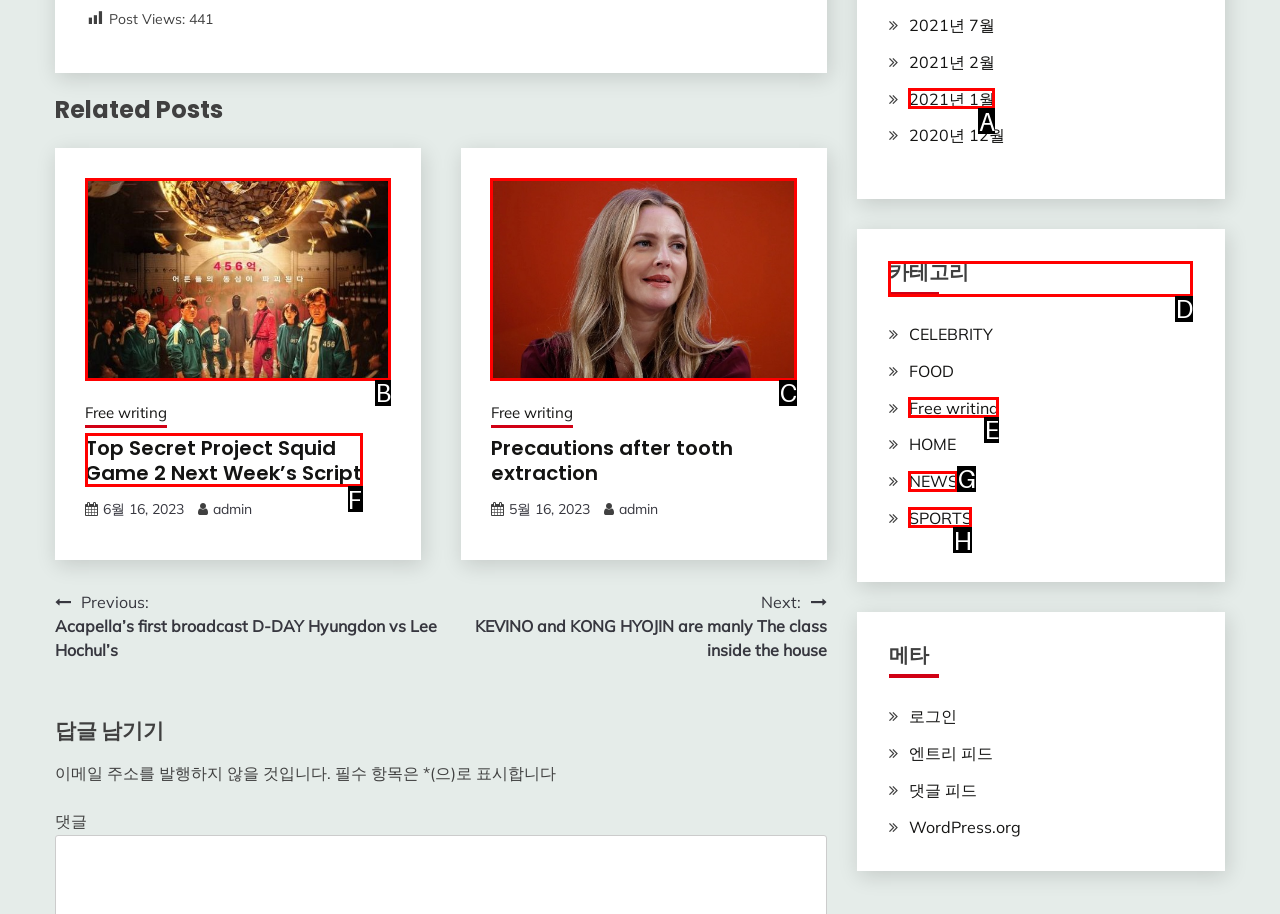Select the letter of the UI element that matches this task: Browse the category
Provide the answer as the letter of the correct choice.

D